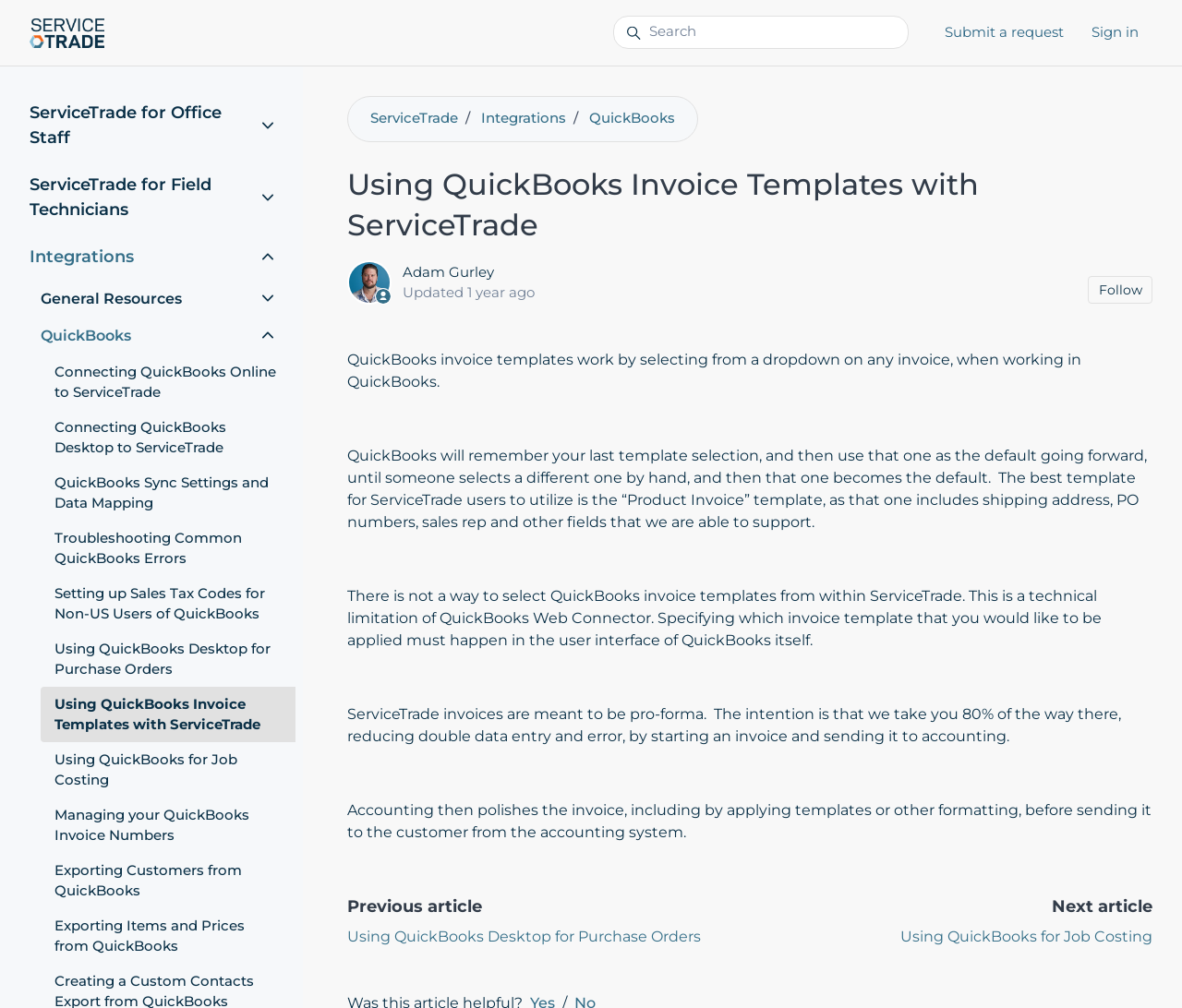Locate the bounding box coordinates of the UI element described by: "parent_node: Integrations". Provide the coordinates as four float numbers between 0 and 1, formatted as [left, top, right, bottom].

[0.216, 0.235, 0.238, 0.275]